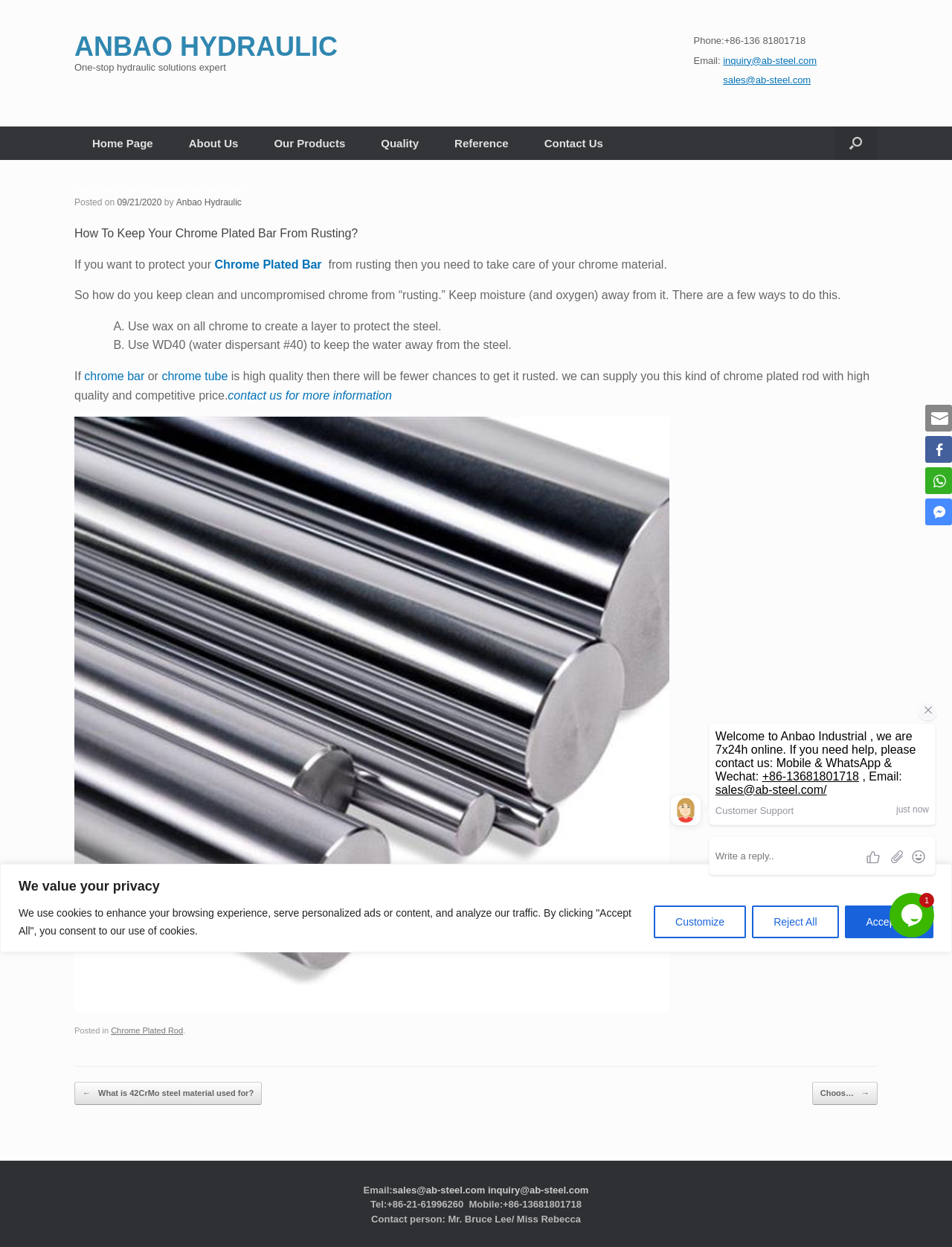Can you find the bounding box coordinates for the element to click on to achieve the instruction: "Contact us via email"?

[0.76, 0.044, 0.858, 0.053]